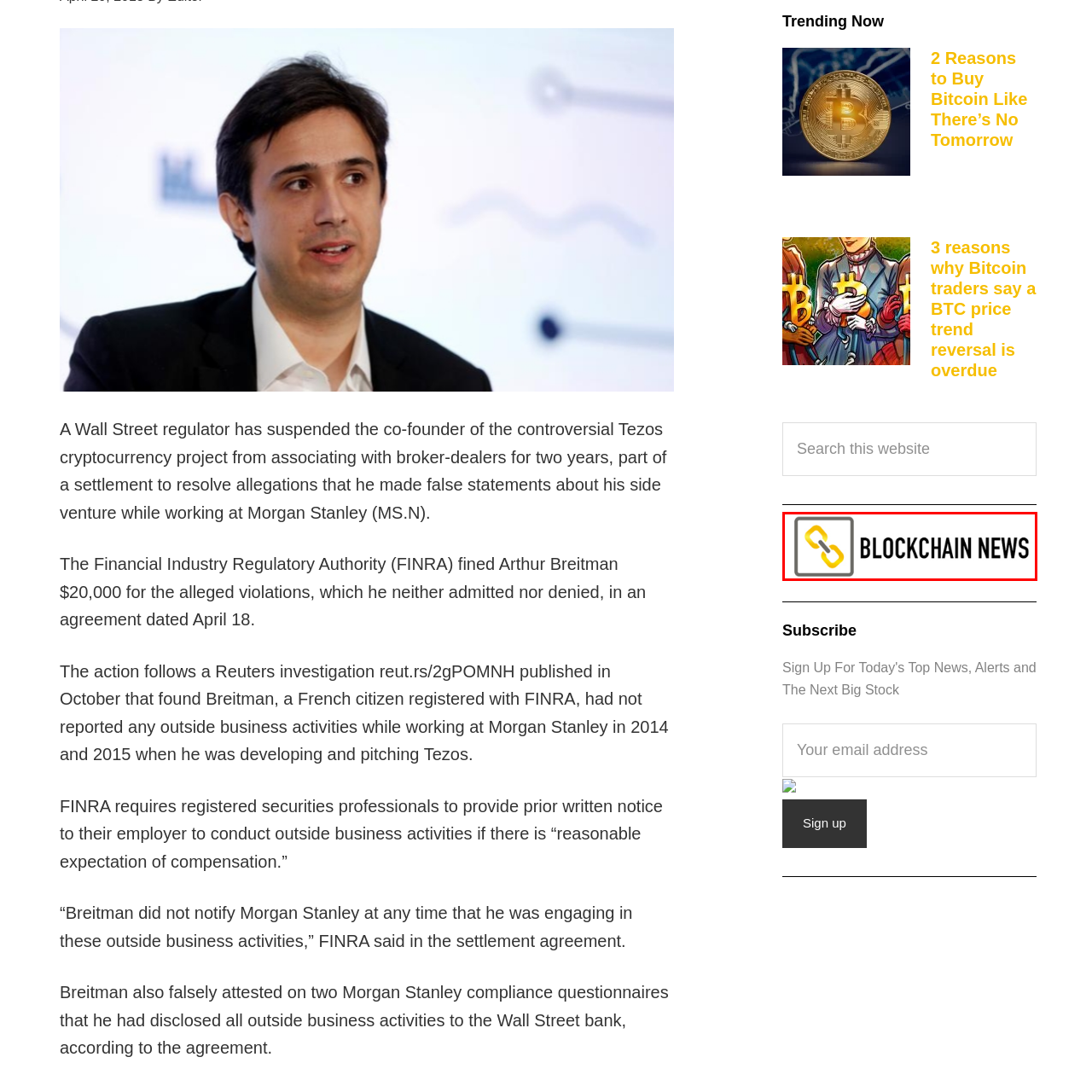Elaborate on the scene depicted inside the red bounding box.

The image features the logo for "Blockchain News," which prominently includes a stylized chain link symbol alongside the text. The design employs a clean, modern aesthetic with a color scheme that highlights the connection to blockchain technology. This visual representation reflects the website's focus on delivering the latest updates, insights, and analysis related to blockchain developments and cryptocurrency trends.